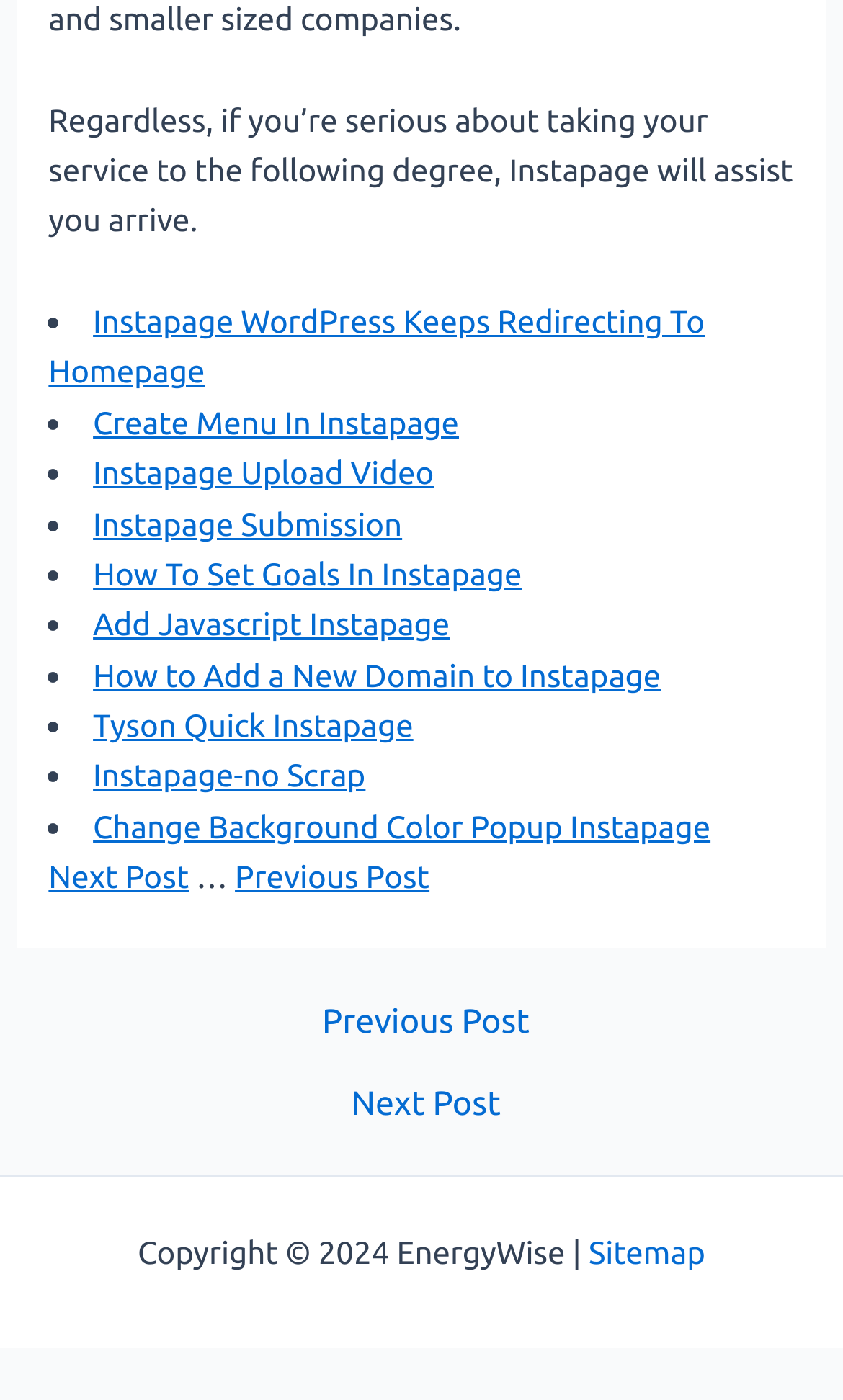What is the topic of the webpage?
Please provide a comprehensive answer based on the visual information in the image.

The webpage appears to be a list of tutorials or guides related to Instapage, a website building and landing page creation platform. The links on the page have titles such as 'Instapage WordPress Keeps Redirecting To Homepage', 'Create Menu In Instapage', and 'How To Set Goals In Instapage', indicating that the webpage is focused on providing information and resources about Instapage.